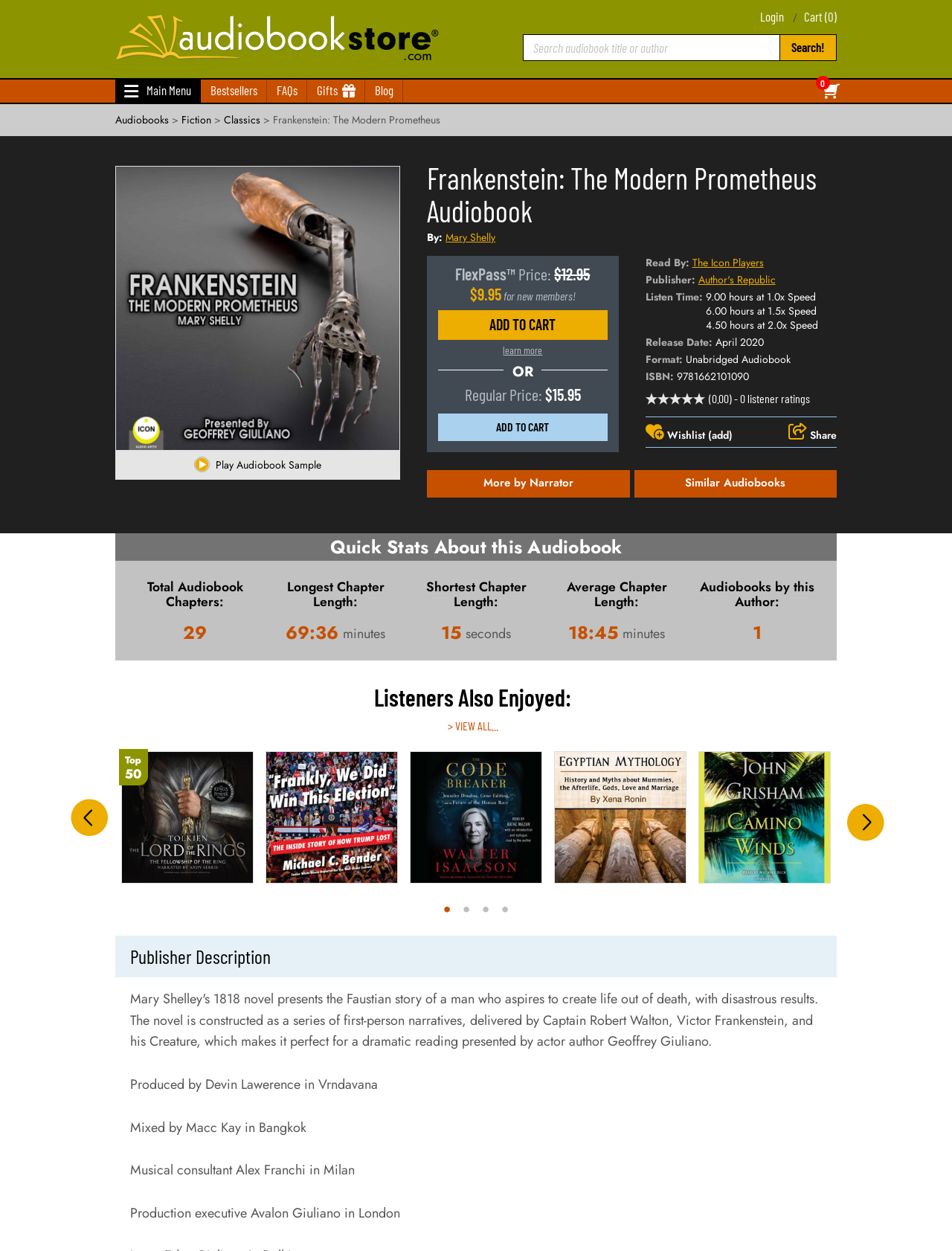Provide a one-word or brief phrase answer to the question:
What is the price of the audiobook for new members?

$9.95